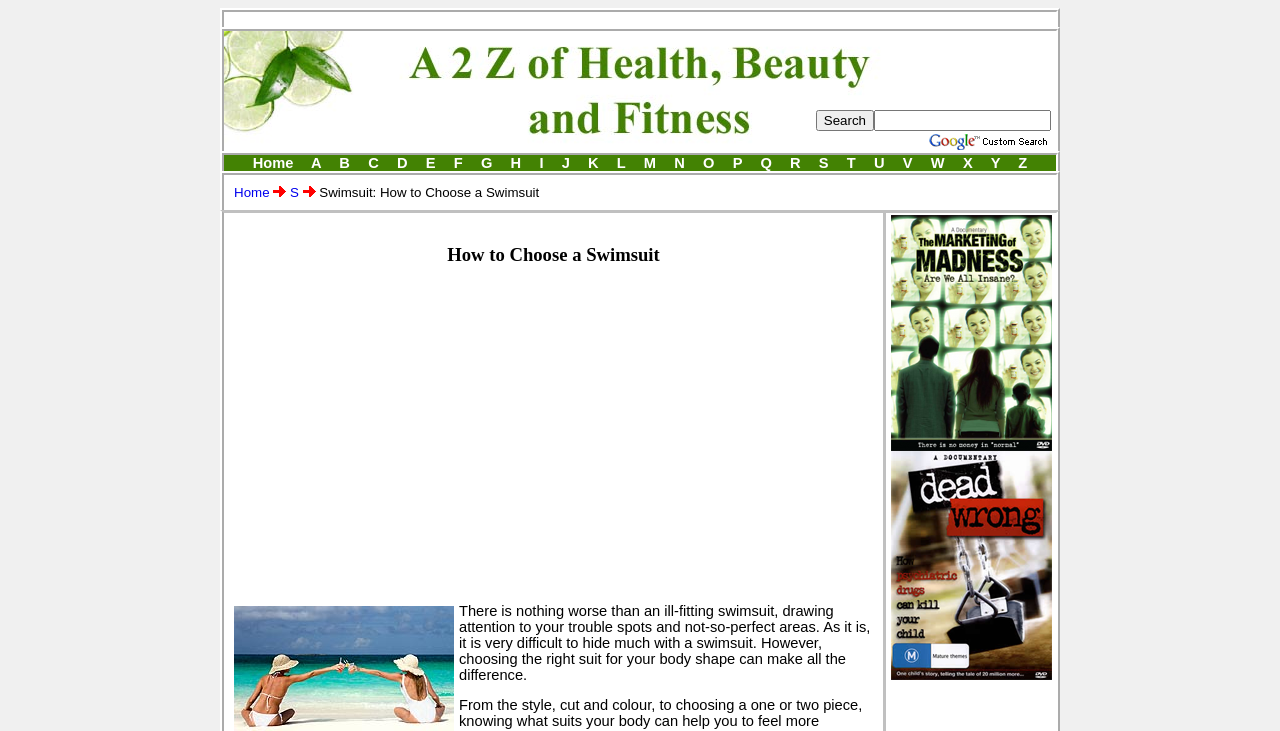Please determine the bounding box coordinates for the element that should be clicked to follow these instructions: "Click on the Home link".

[0.193, 0.212, 0.234, 0.234]